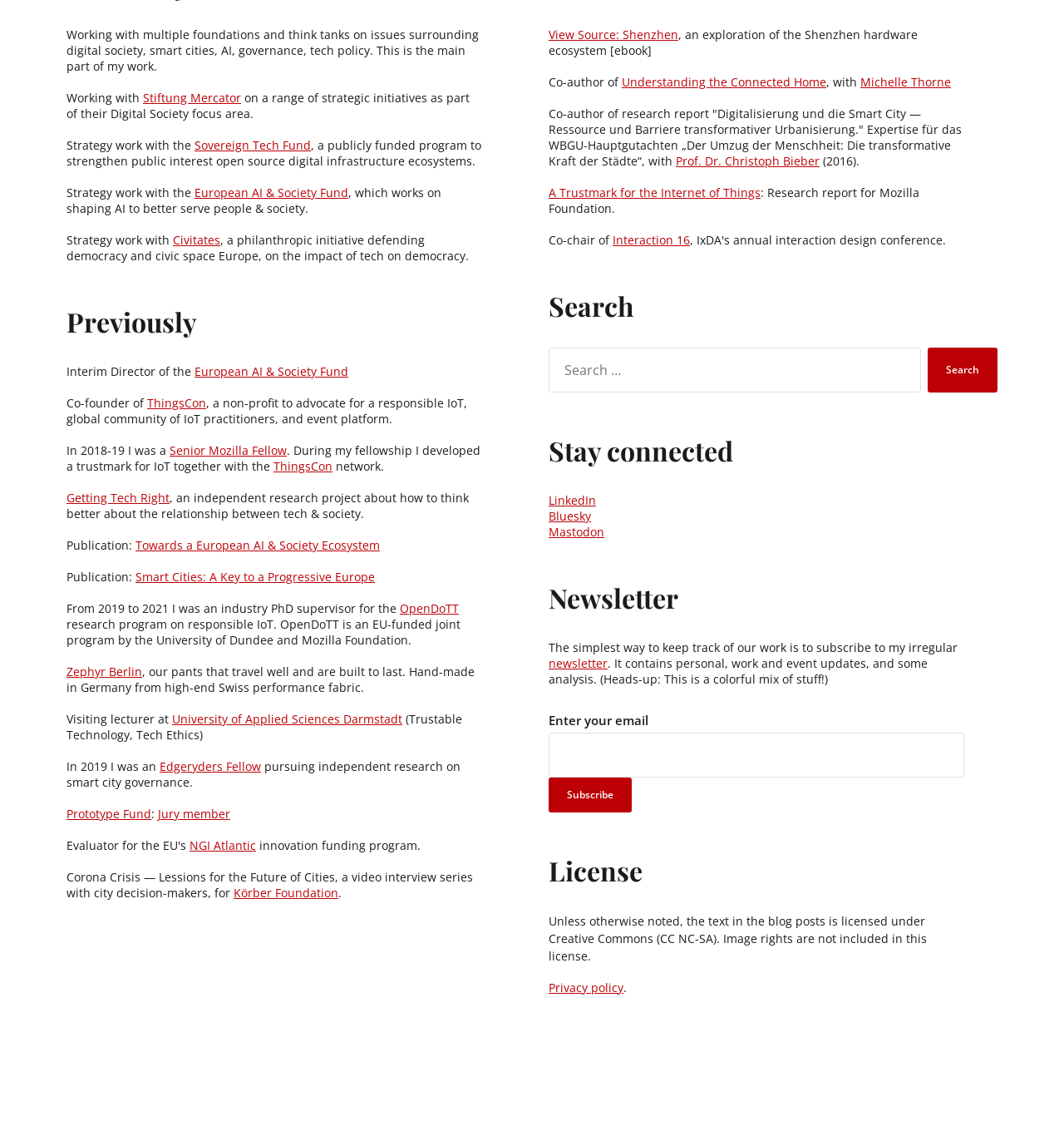Based on the image, give a detailed response to the question: What is the person's occupation?

Based on the webpage content, the person is working with multiple foundations and think tanks on issues surrounding digital society, smart cities, AI, governance, and tech policy, which suggests that the person is a researcher in these fields.